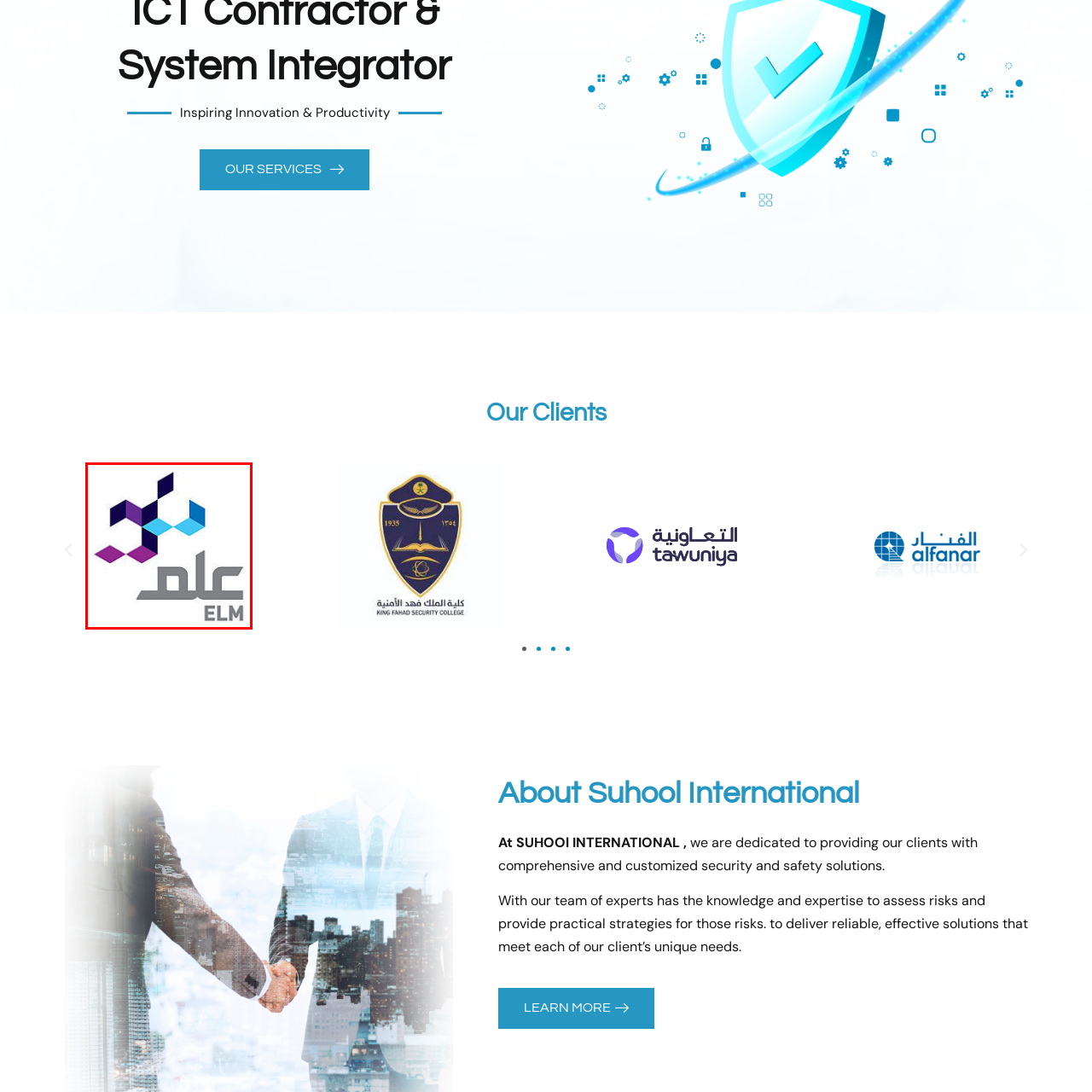Examine the segment of the image contained within the black box and respond comprehensively to the following question, based on the visual content: 
What is the meaning of the Arabic word 'علم'?

The caption explicitly states that the Arabic word 'علم' means 'knowledge', which is a crucial element in understanding the logo's symbolism and the brand's values.